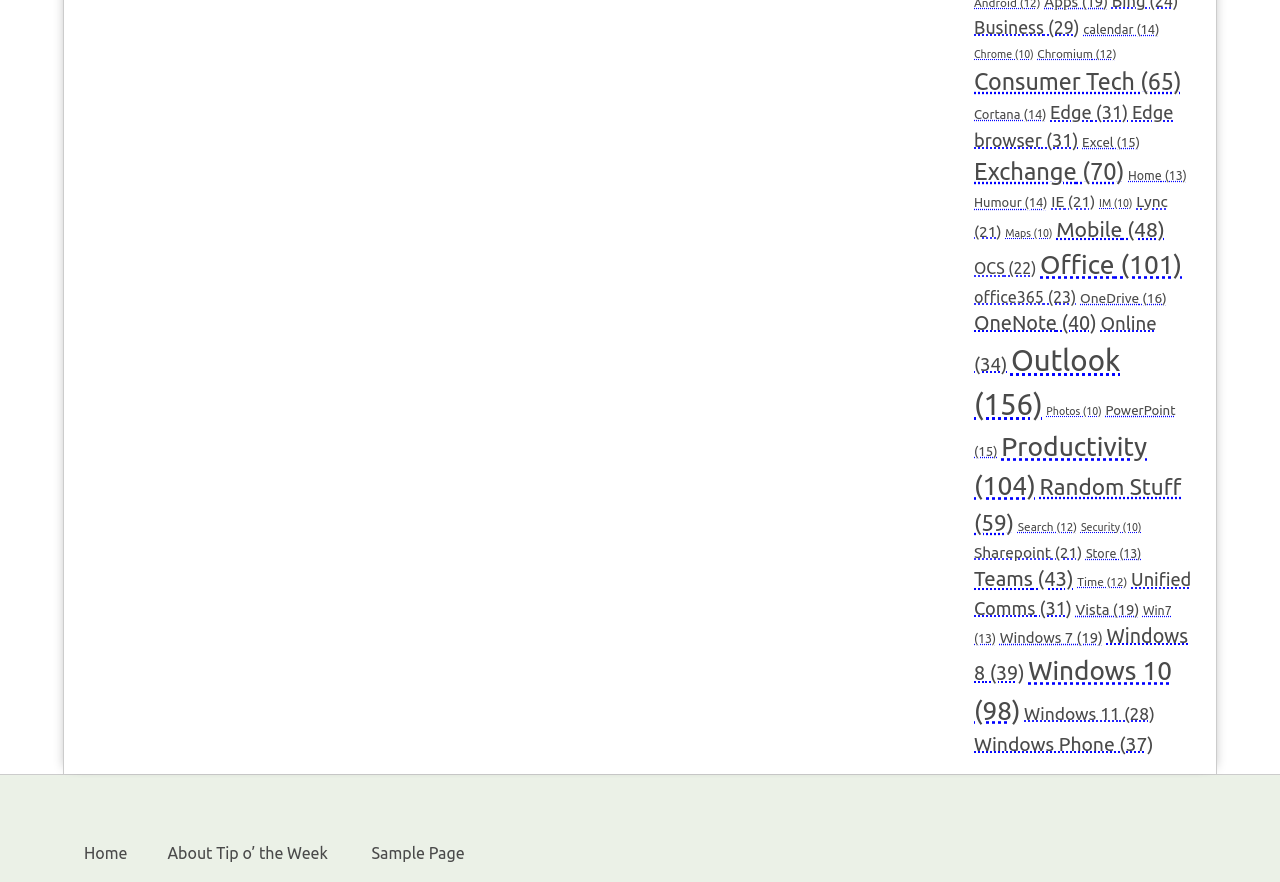Please examine the image and provide a detailed answer to the question: Is the 'OneDrive' category to the left or to the right of the 'OneNote' category?

I compared the x1 and x2 coordinates of the bounding boxes of the 'OneDrive' and 'OneNote' links and found that the 'OneDrive' link has a larger x1 value, which means it is to the right of the 'OneNote' link.